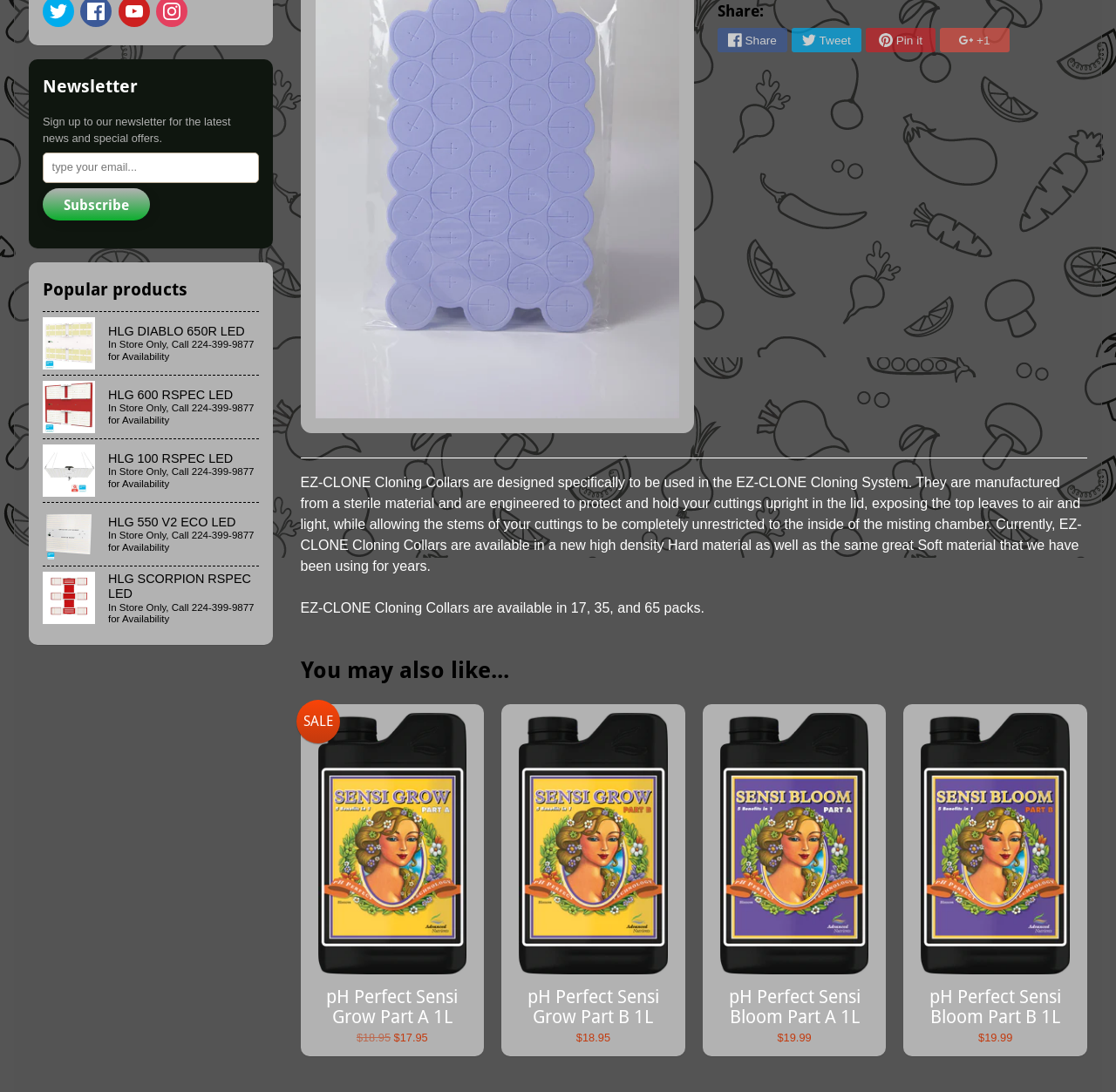Please determine the bounding box coordinates for the UI element described as: "Pin it".

[0.776, 0.026, 0.838, 0.048]